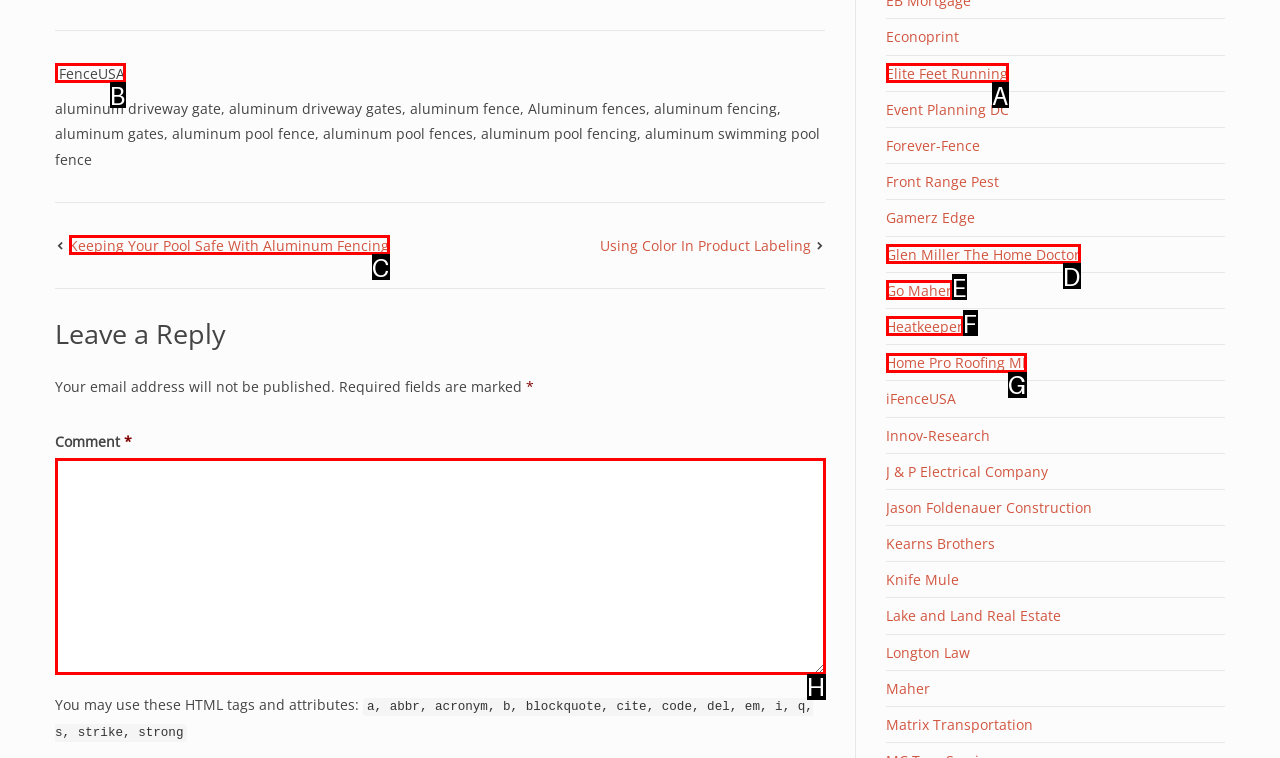Identify which HTML element matches the description: Go Maher
Provide your answer in the form of the letter of the correct option from the listed choices.

E